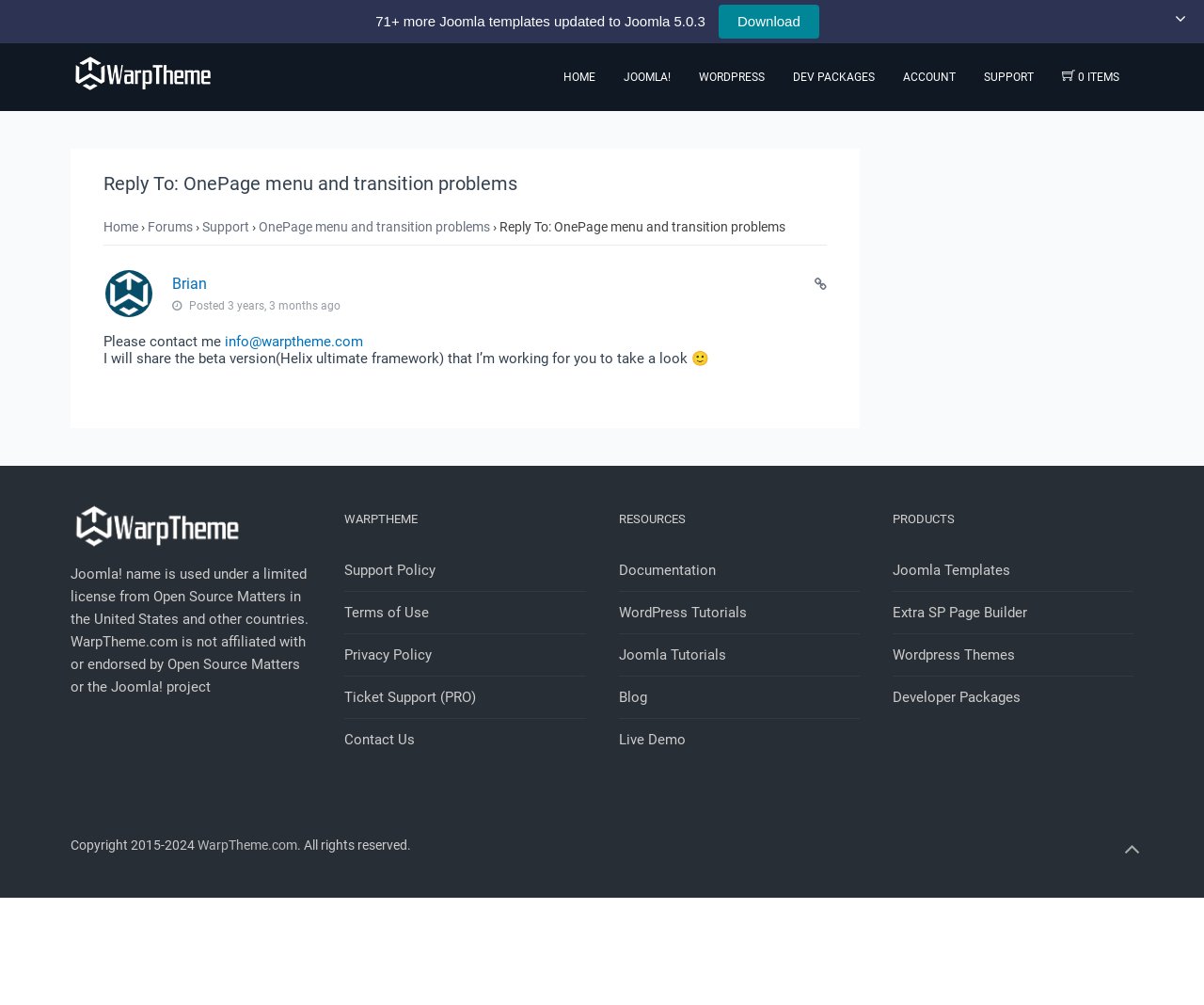Please identify the bounding box coordinates of the element's region that I should click in order to complete the following instruction: "Click on the 'HOME' link". The bounding box coordinates consist of four float numbers between 0 and 1, i.e., [left, top, right, bottom].

[0.456, 0.058, 0.506, 0.096]